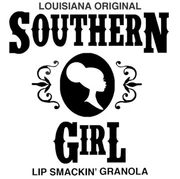Can you look at the image and give a comprehensive answer to the question:
What is the region associated with the granola brand?

The logo design proudly brands the granola as 'Louisiana Original', indicating that the region associated with the granola brand is Louisiana, which is a state in the southern United States.